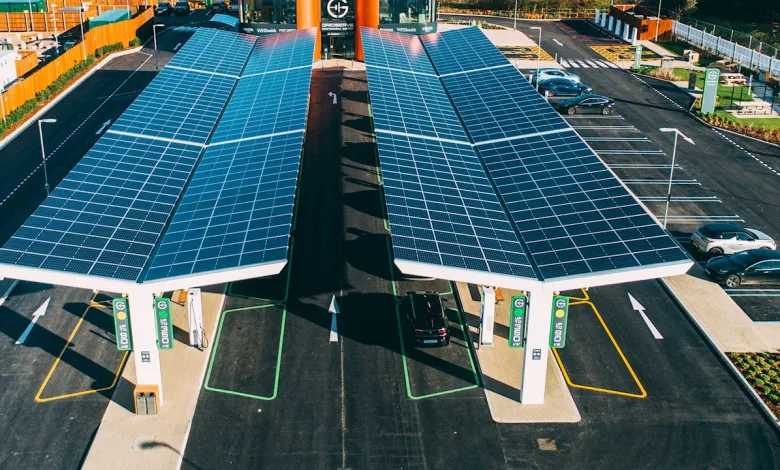Provide a one-word or one-phrase answer to the question:
What is the purpose of the solar structures?

Electric vehicle charging